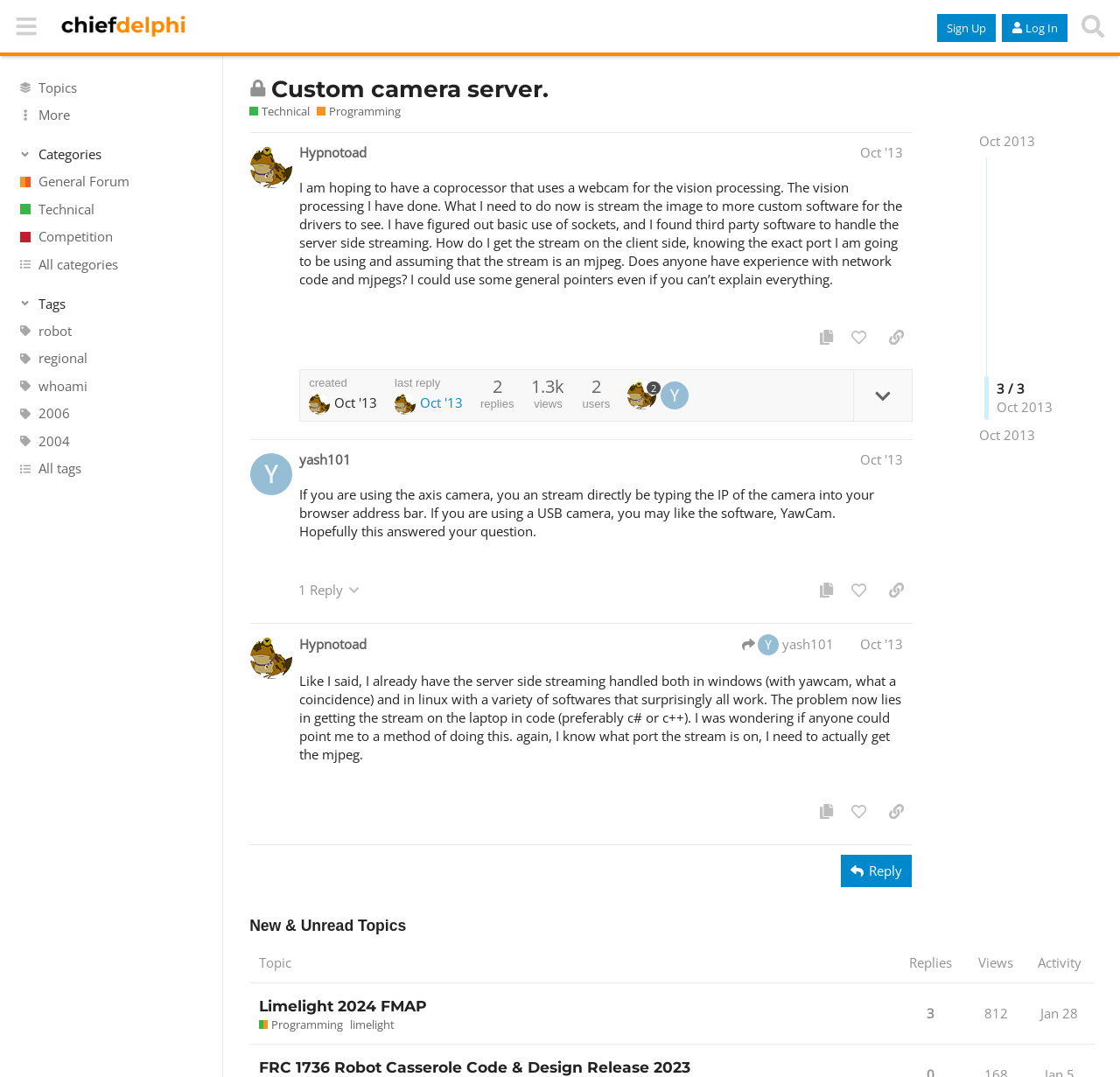Please provide a one-word or phrase answer to the question: 
What is the username of the author of the first post?

Hypnotoad